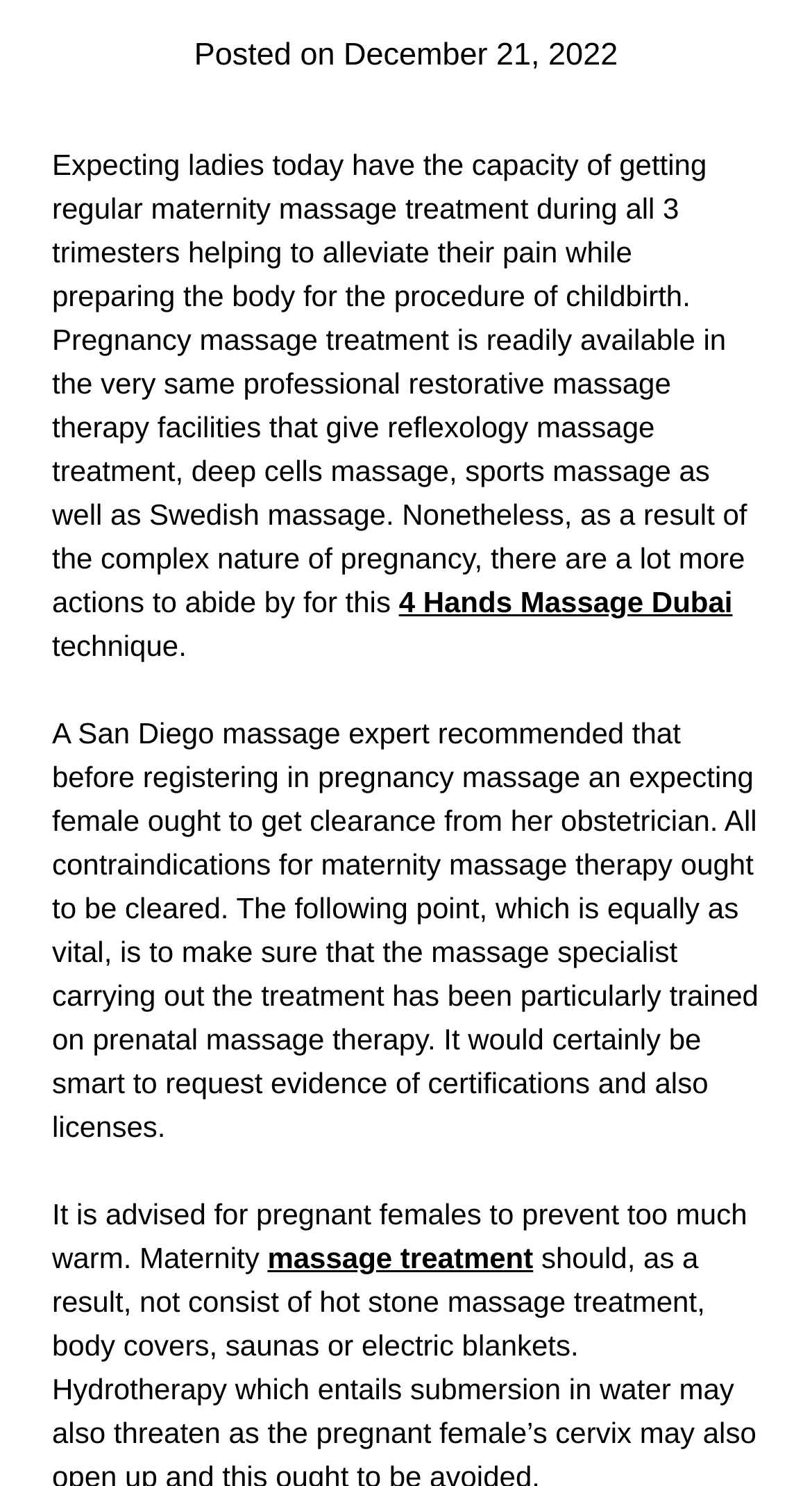Please predict the bounding box coordinates (top-left x, top-left y, bottom-right x, bottom-right y) for the UI element in the screenshot that fits the description: 4 Hands Massage Dubai

[0.491, 0.394, 0.902, 0.416]